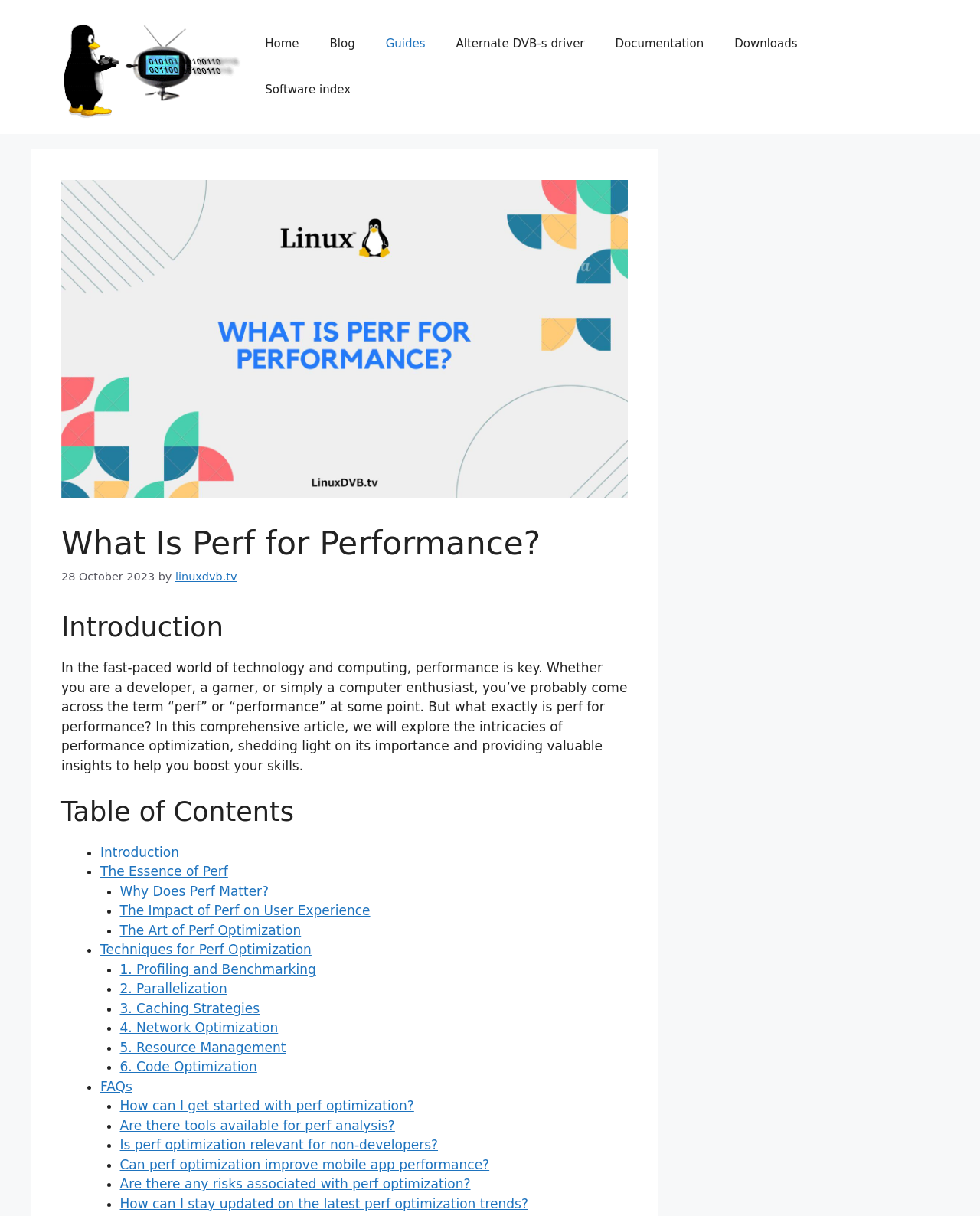Please specify the bounding box coordinates of the clickable region to carry out the following instruction: "Read the 'Culture Consumption: May 2024' recent post". The coordinates should be four float numbers between 0 and 1, in the format [left, top, right, bottom].

None